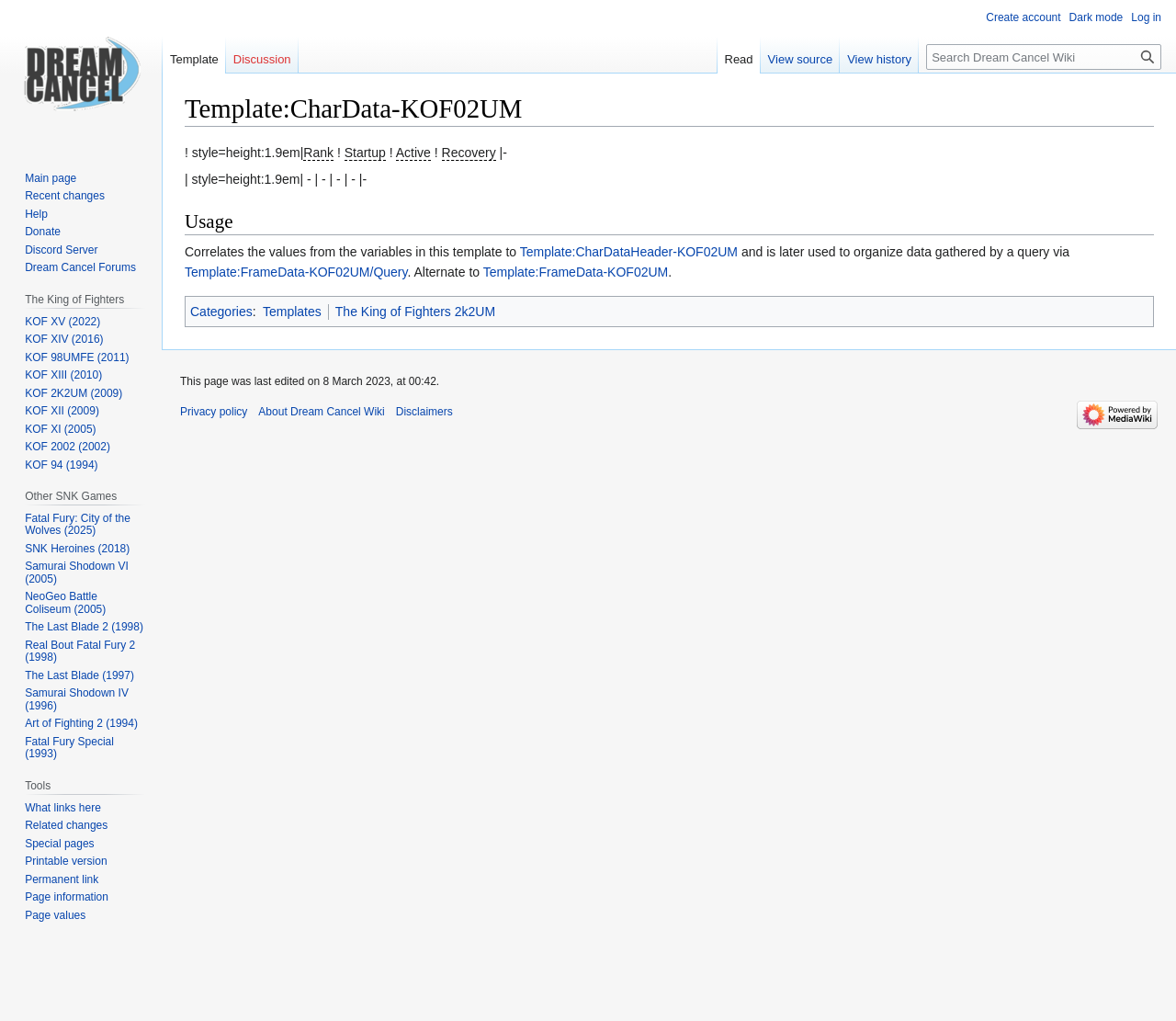Examine the screenshot and answer the question in as much detail as possible: What is the shortcut key for the 'Log in' link?

The 'Log in' link is located in the 'Personal tools' section of the navigation menu. Its shortcut key is Alt+o, as indicated by the 'keyshortcuts: Alt+o' attribute.